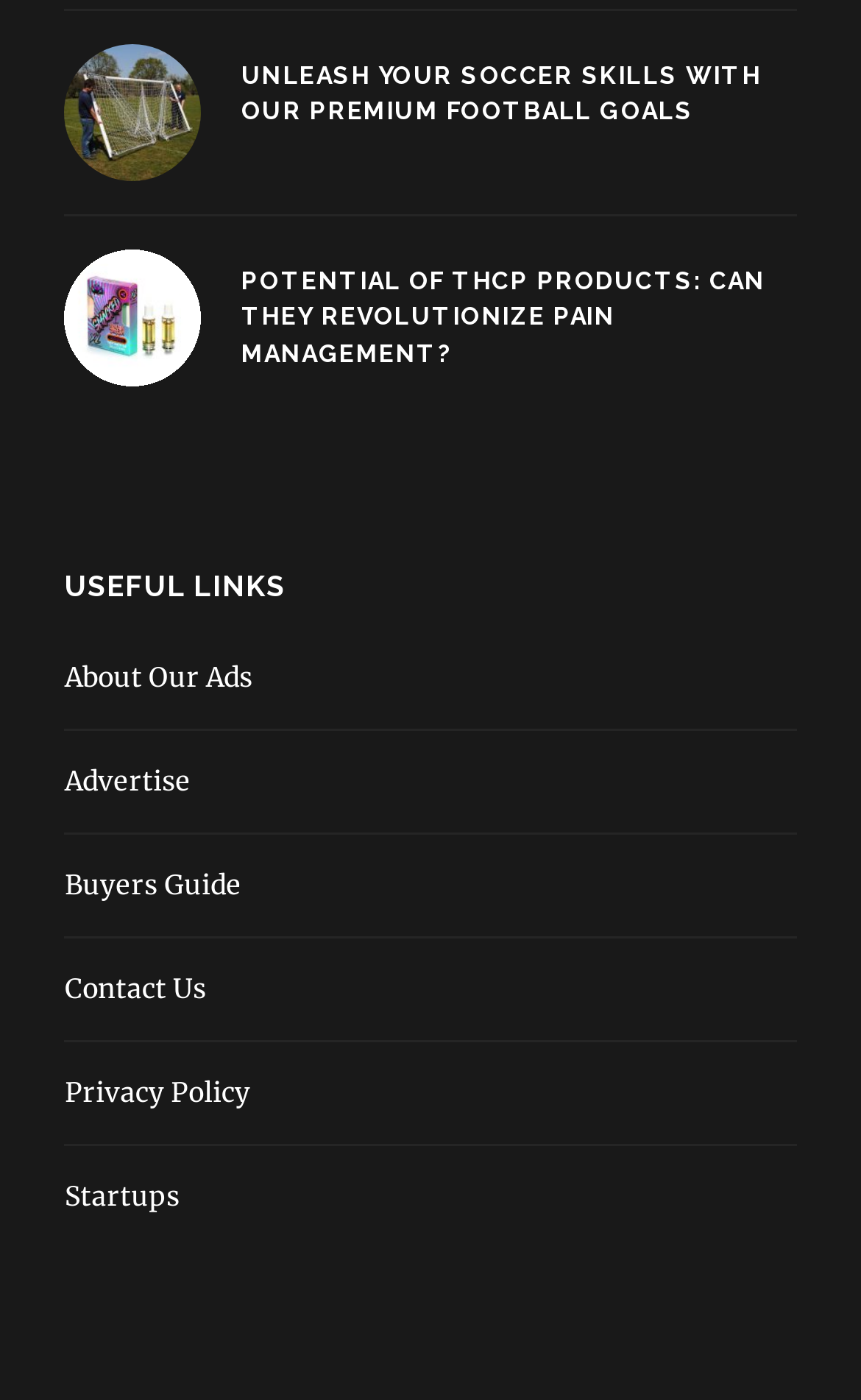Please answer the following query using a single word or phrase: 
What is the main topic of the links?

Soccer and THC products